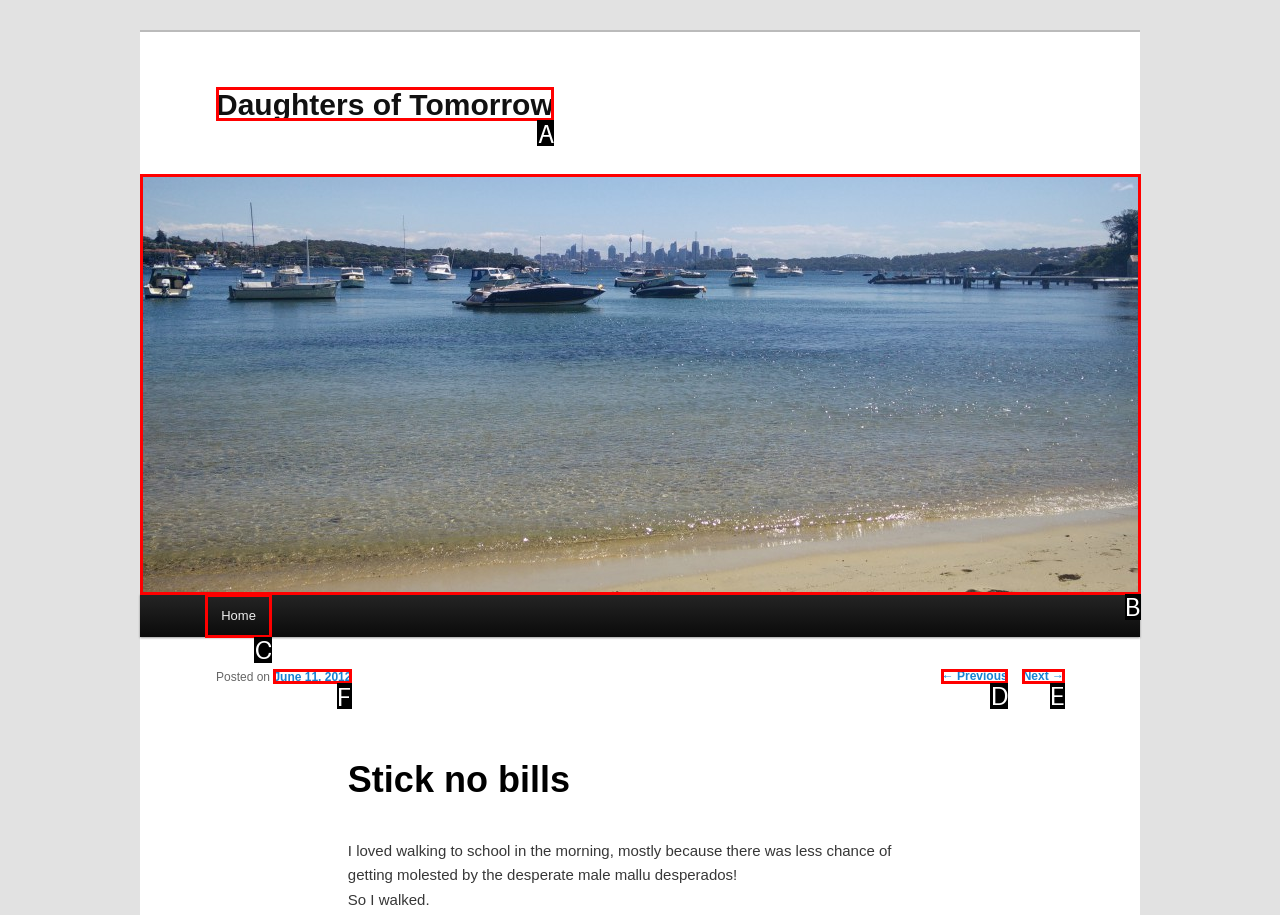Which UI element matches this description: Daughters of Tomorrow?
Reply with the letter of the correct option directly.

A